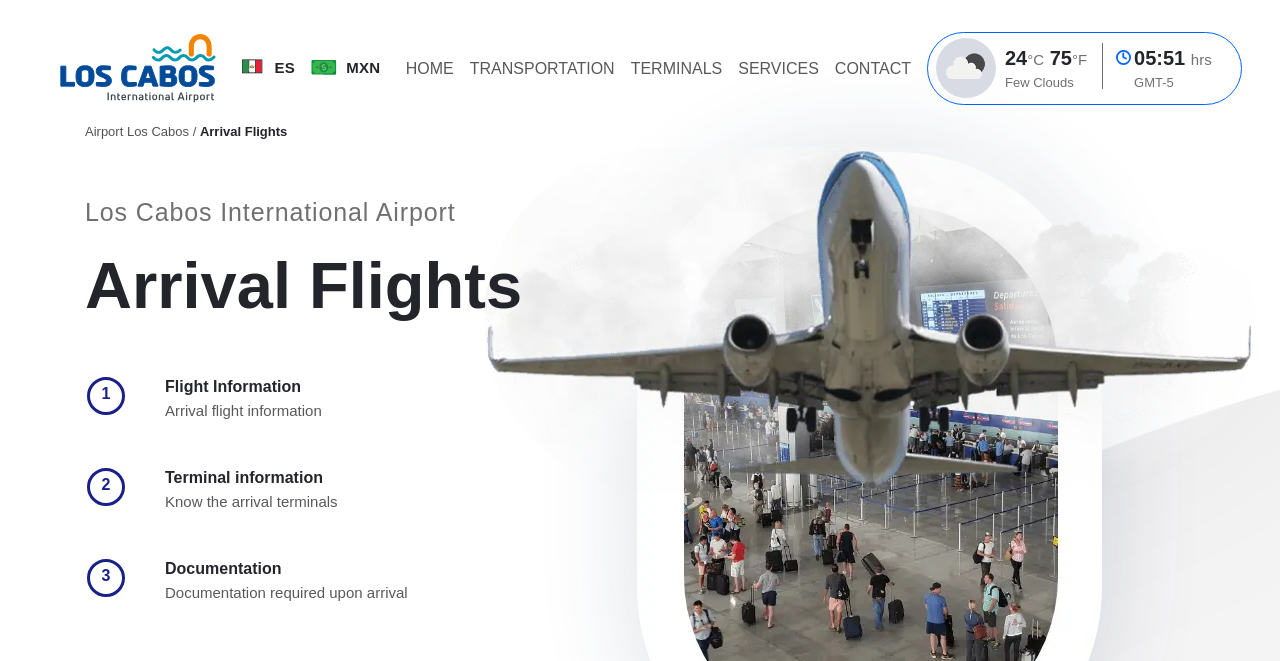Summarize the webpage with intricate details.

The webpage is about arrival flights to Los Cabos Airport, providing information on arrival terminals and guides to getting to the airport terminal smoothly. 

At the top left corner, there is a navigation menu with links to "Home", "ES", and "MXN", accompanied by small images. To the right of these links, there is a series of links to different sections of the website, including "HOME", "TRANSPORTATION", "TERMINALS", "SERVICES", and "CONTACT". 

Below the navigation menu, there is a section displaying the current weather, with an image of "Few Clouds", and text showing the temperature in both Celsius and Fahrenheit. 

To the right of the weather section, there is a clock displaying the current time in "hrs" and "GMT-5" format. 

The main content of the webpage is divided into sections, with headings and subheadings. The first section is about "Arrival Flights" and provides information on "Flight Information", "Arrival flight information", "Terminal information", and "Know the arrival terminals". 

Below this section, there is another section about "Documentation" and provides information on "Documentation required upon arrival". 

On the right side of the webpage, there is a large image related to arrivals, taking up most of the vertical space.